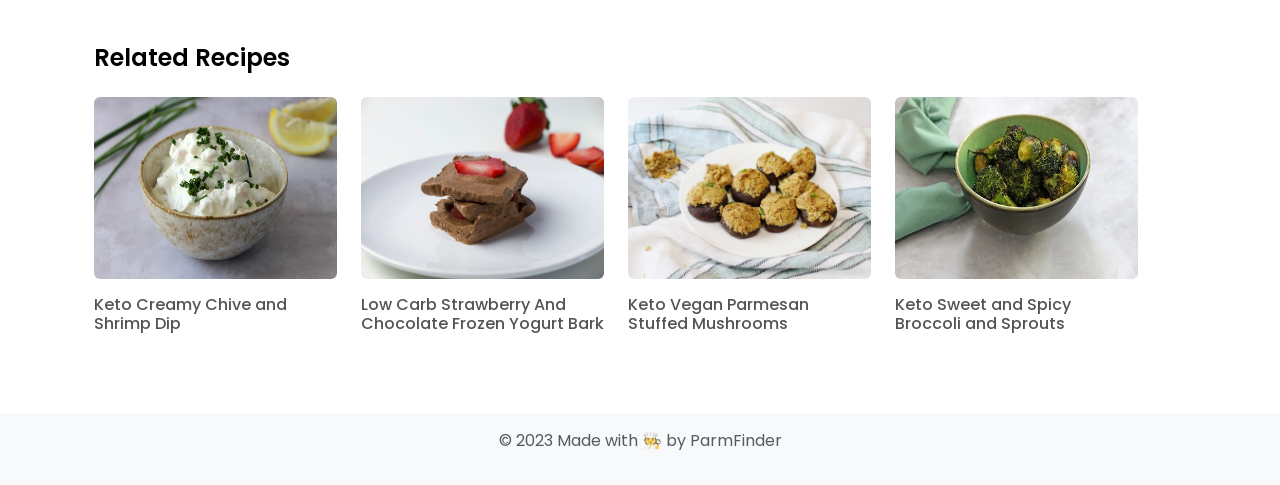What is the name of the first recipe listed?
Based on the screenshot, provide a one-word or short-phrase response.

Keto Creamy Chive and Shrimp Dip